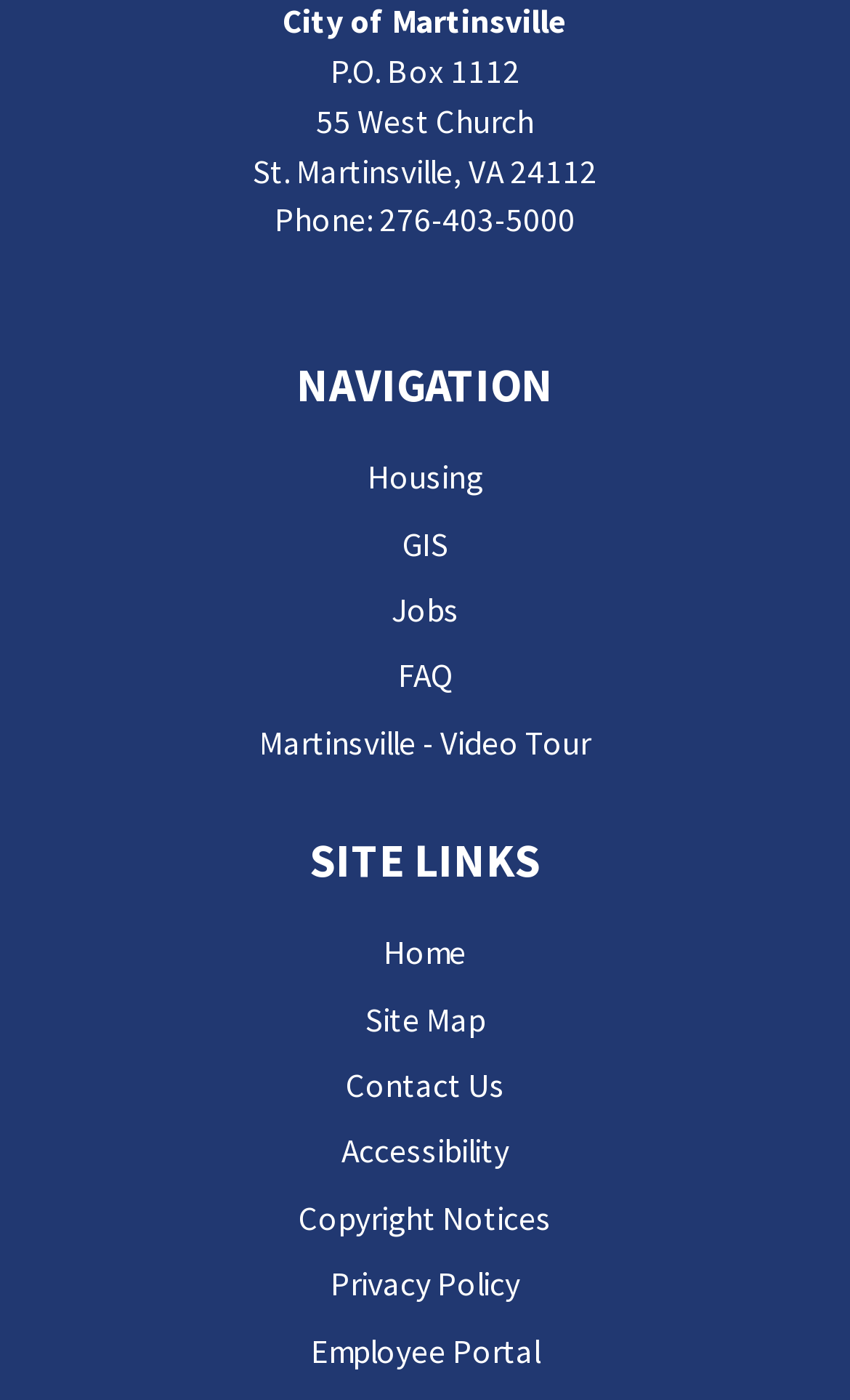Identify the bounding box coordinates of the part that should be clicked to carry out this instruction: "Click on the 'Housing' link".

[0.432, 0.326, 0.568, 0.355]